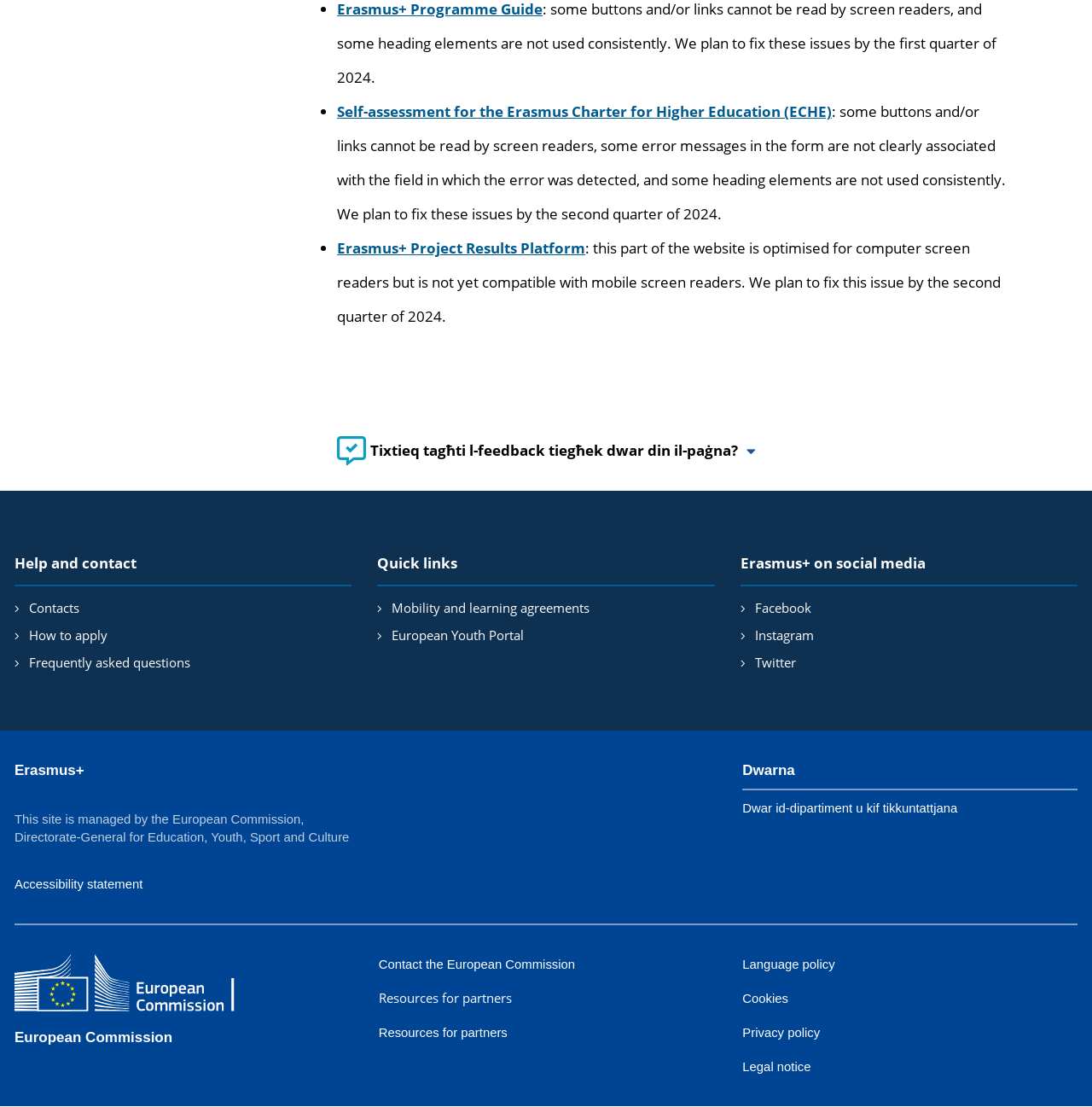What is the name of the logo located at the bottom of the page?
Answer the question with as much detail as possible.

I found the answer by looking at the image element with the description 'European Commission logo' which is located at coordinates [0.013, 0.862, 0.24, 0.917].